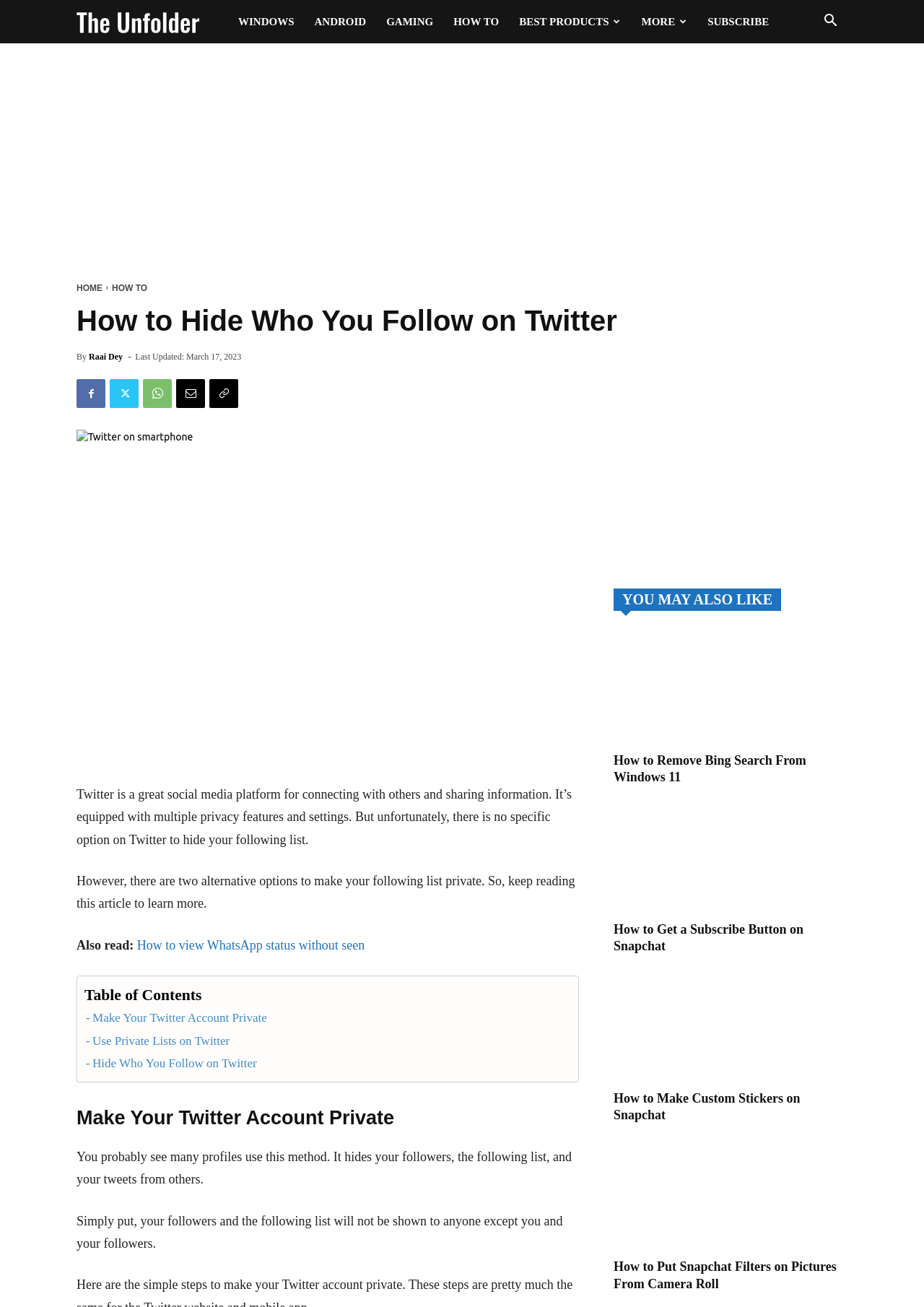Pinpoint the bounding box coordinates of the element to be clicked to execute the instruction: "Click on the 'SUBSCRIBE' link".

[0.755, 0.0, 0.843, 0.033]